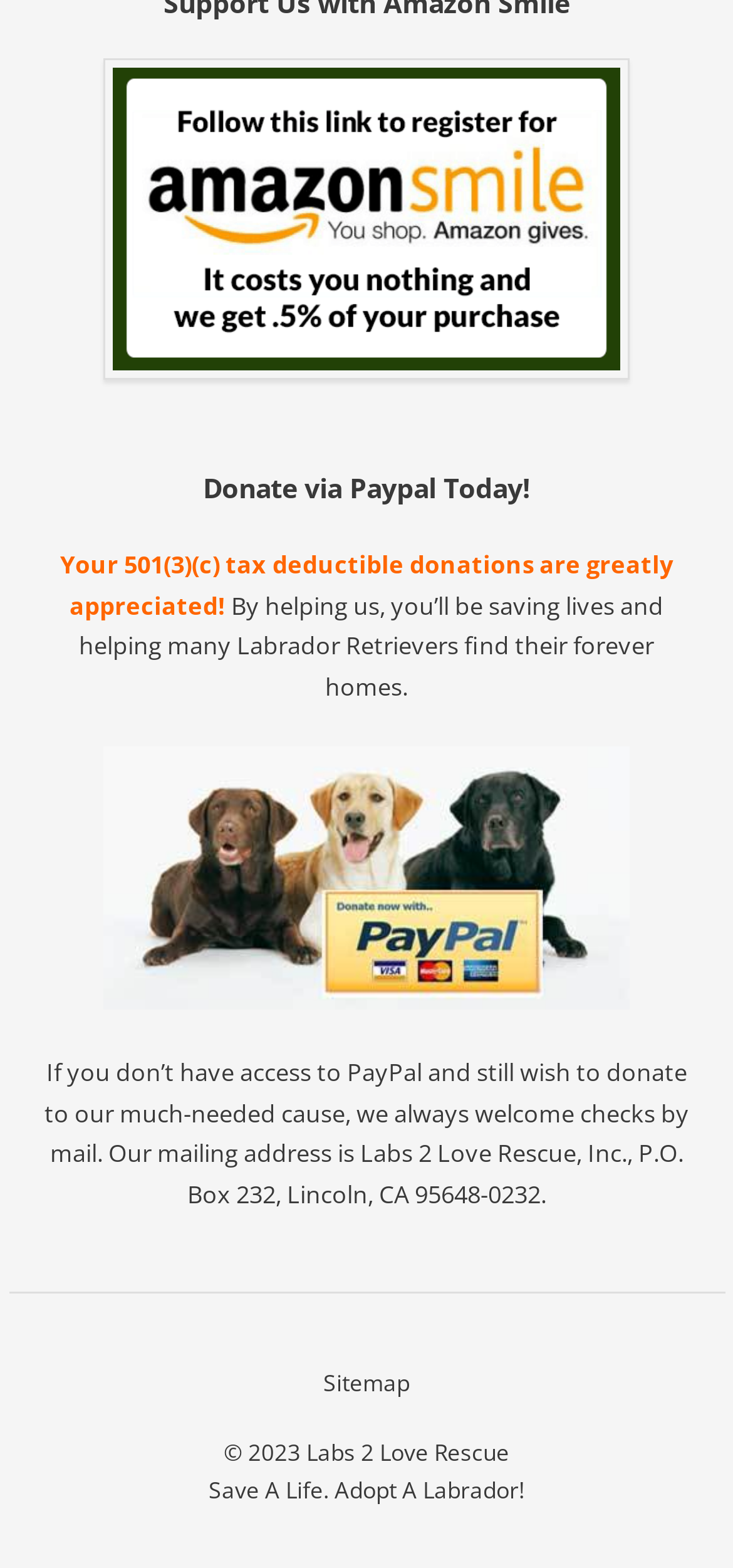Locate the UI element described by Labs 2 Love Rescue and provide its bounding box coordinates. Use the format (top-left x, top-left y, bottom-right x, bottom-right y) with all values as floating point numbers between 0 and 1.

[0.418, 0.916, 0.695, 0.936]